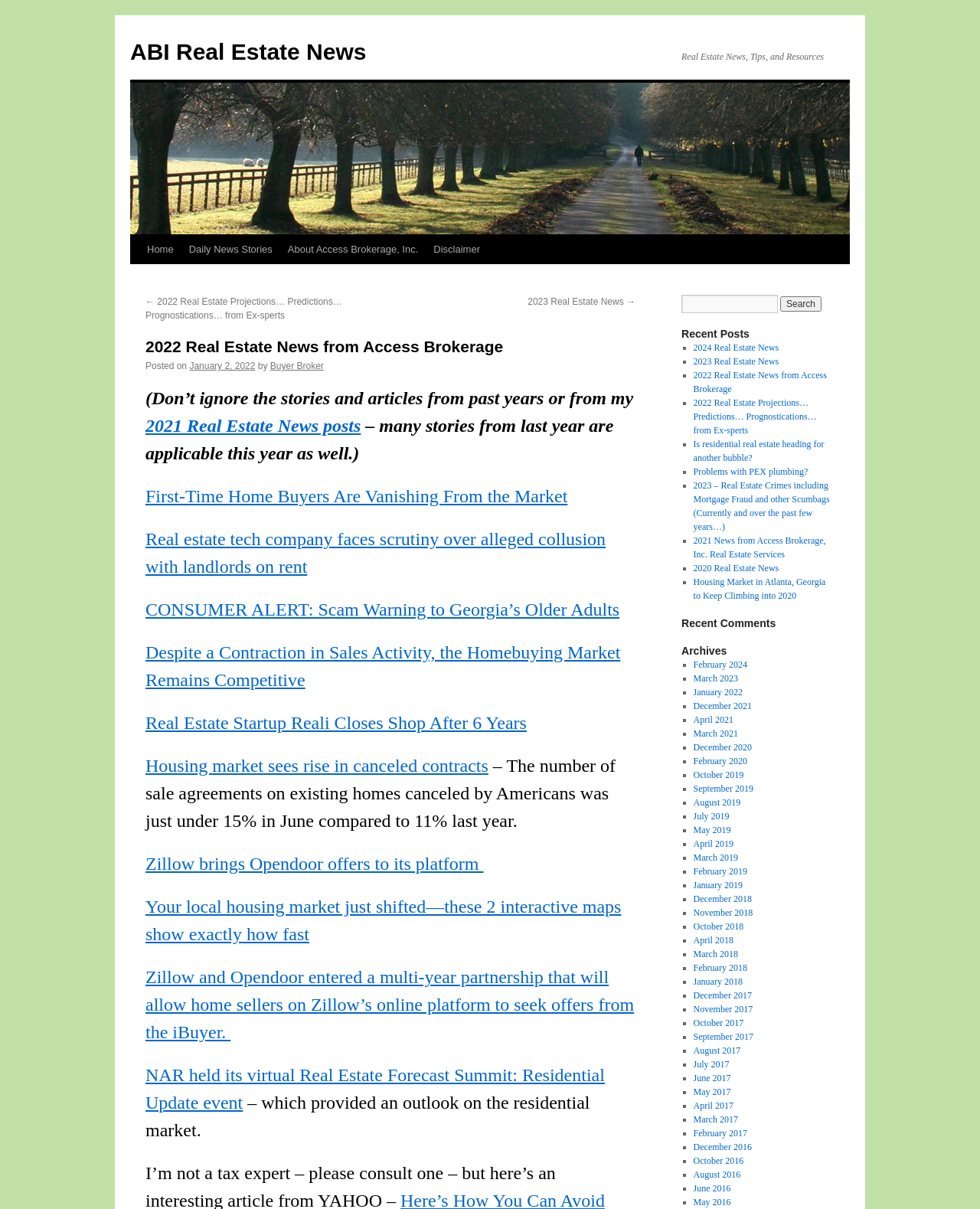What type of information can be found in the 'Archives' section? Based on the image, give a response in one word or a short phrase.

Monthly news archives